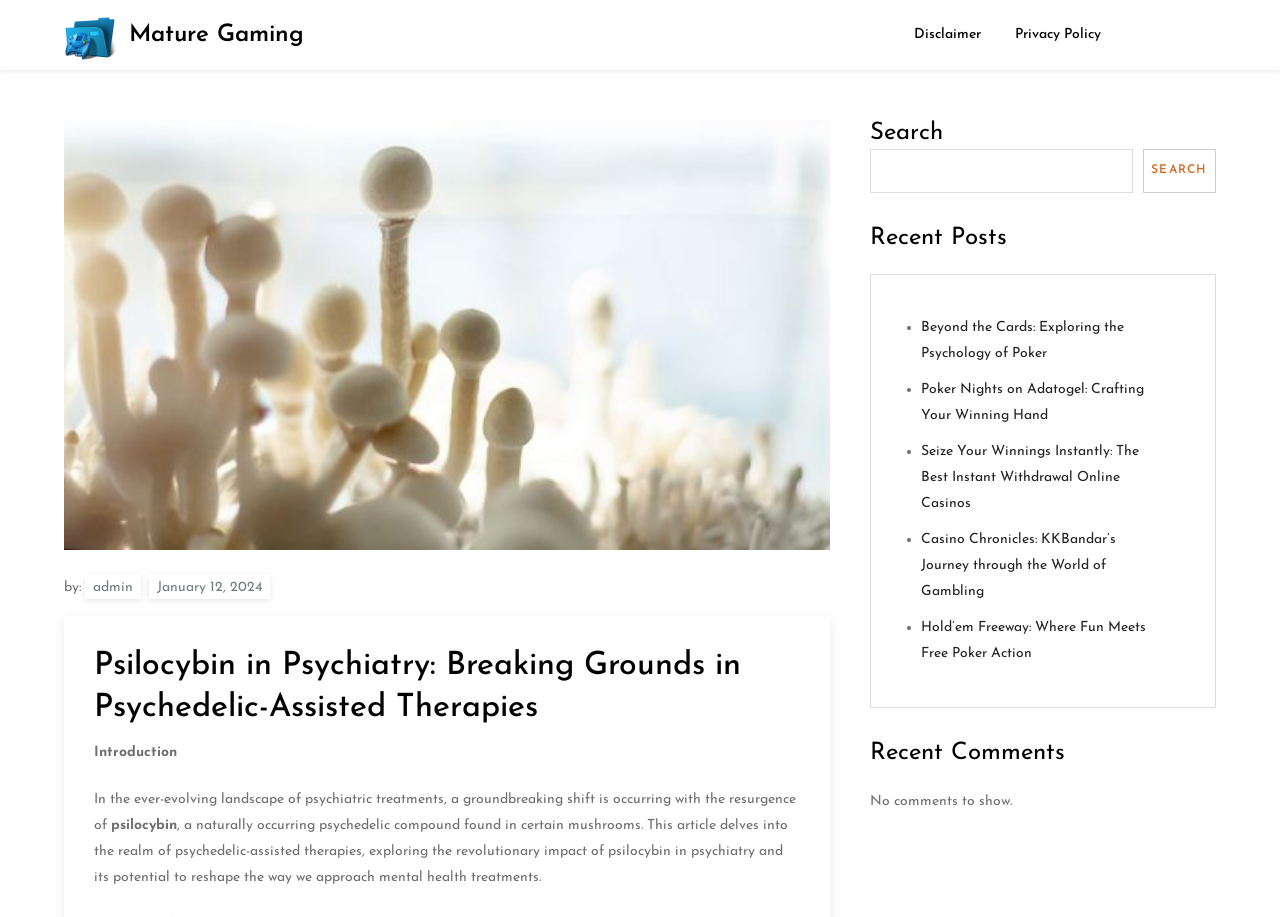Please provide the bounding box coordinates for the element that needs to be clicked to perform the following instruction: "Click the 'Mature Gaming' link at the top left". The coordinates should be given as four float numbers between 0 and 1, i.e., [left, top, right, bottom].

[0.05, 0.008, 0.093, 0.068]